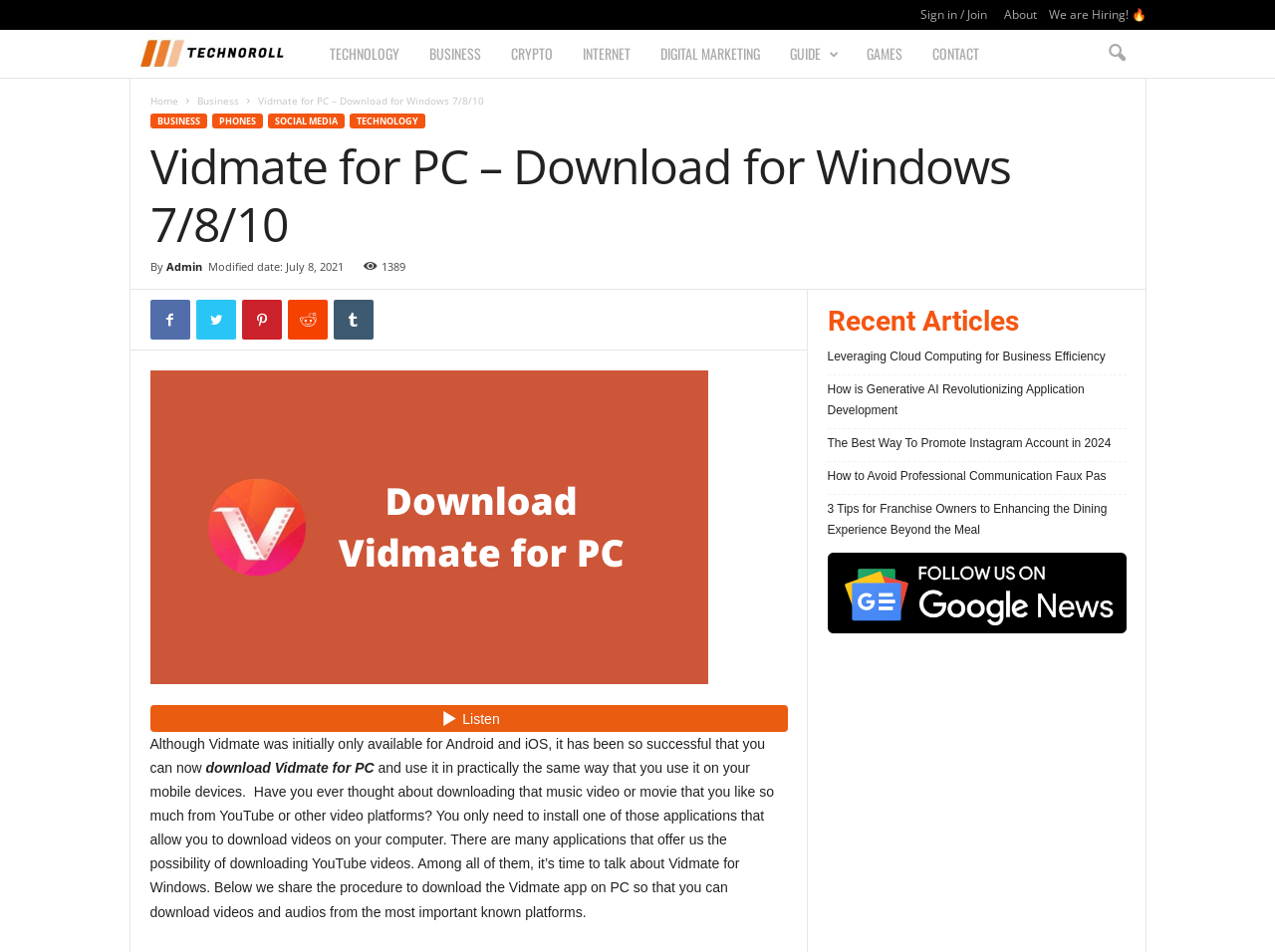Pinpoint the bounding box coordinates of the element you need to click to execute the following instruction: "Click on the 'Leveraging Cloud Computing for Business Efficiency' link". The bounding box should be represented by four float numbers between 0 and 1, in the format [left, top, right, bottom].

[0.649, 0.363, 0.883, 0.385]